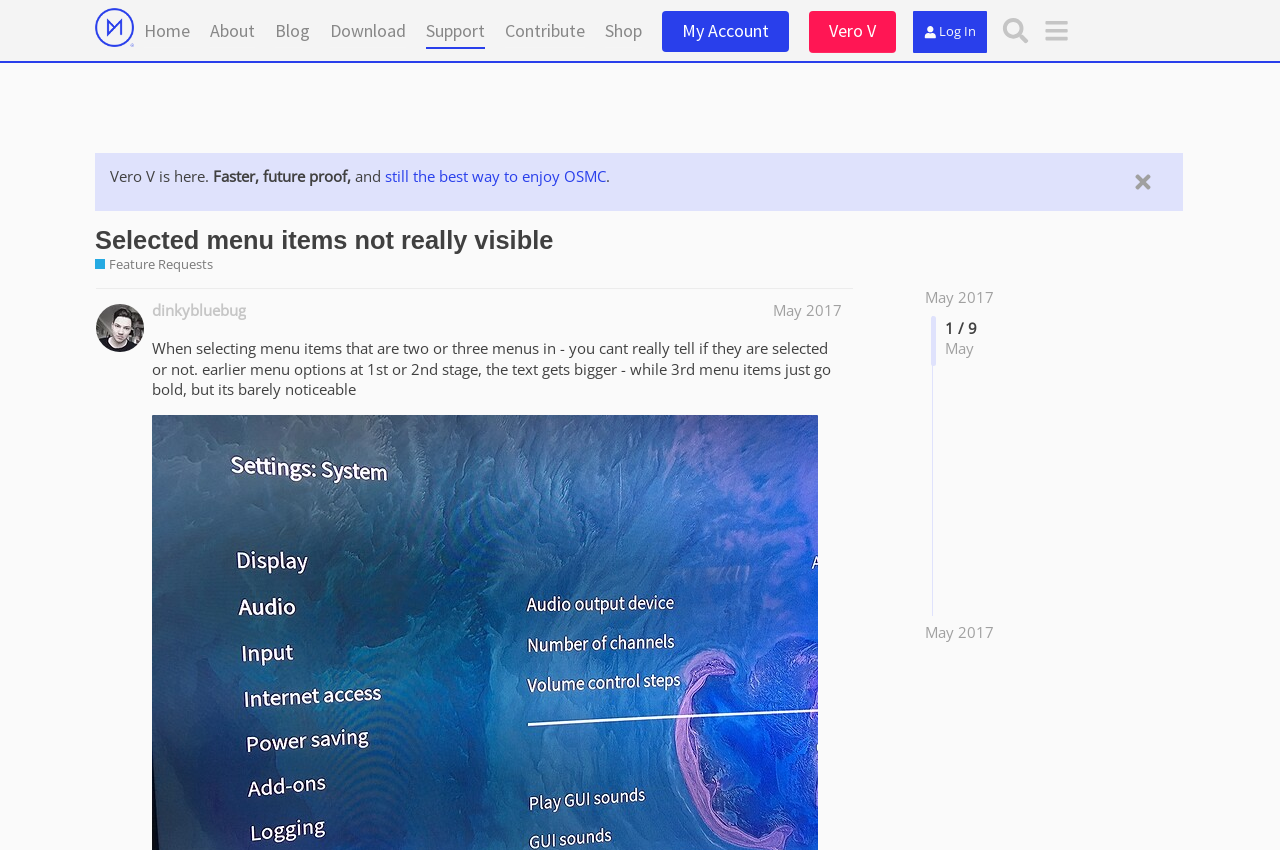Provide a thorough summary of the webpage.

The webpage appears to be a forum discussion page, specifically a feature request page on the OSMC Forums website. At the top, there is a header section with a logo image and several links to different sections of the website, including "Home", "About", "Blog", "Download", and "Shop". Below the header, there is a section with two buttons, "Log In" and "Search", as well as a menu button.

The main content of the page is a discussion thread, with a heading that reads "Selected menu items not really visible". Below the heading, there is a link to the feature request and a description of the request, which is about improving the visibility of selected menu items. The description is followed by a series of comments and replies from users, including a comment from a user named "dinkybluebug" with a timestamp of May 2017.

To the right of the main content, there is a sidebar with a button labeled "Vero V" and a link to "My Account". There is also an image with a vague description, and a few lines of text that appear to be promotional or advertising in nature.

At the bottom of the page, there is a pagination section with a link to "May 2017" and a text that reads "1 / 9", indicating that there are multiple pages of discussion.